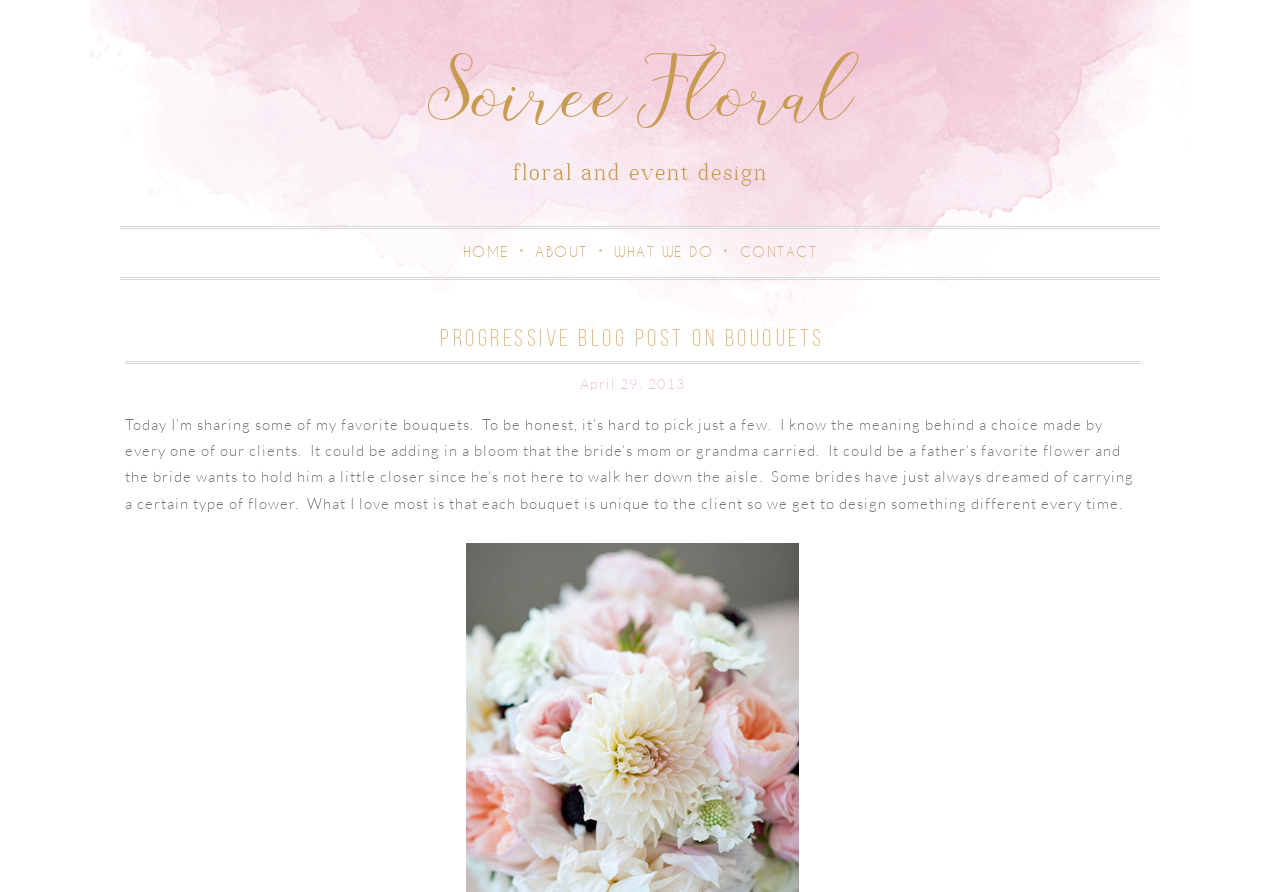Consider the image and give a detailed and elaborate answer to the question: 
What is the main topic of the blog post?

The main topic of the blog post can be inferred from the heading 'PROGRESSIVE BLOG POST ON BOUQUETS' and the content of the blog post, which talks about the author's favorite bouquets and the meaning behind each one.